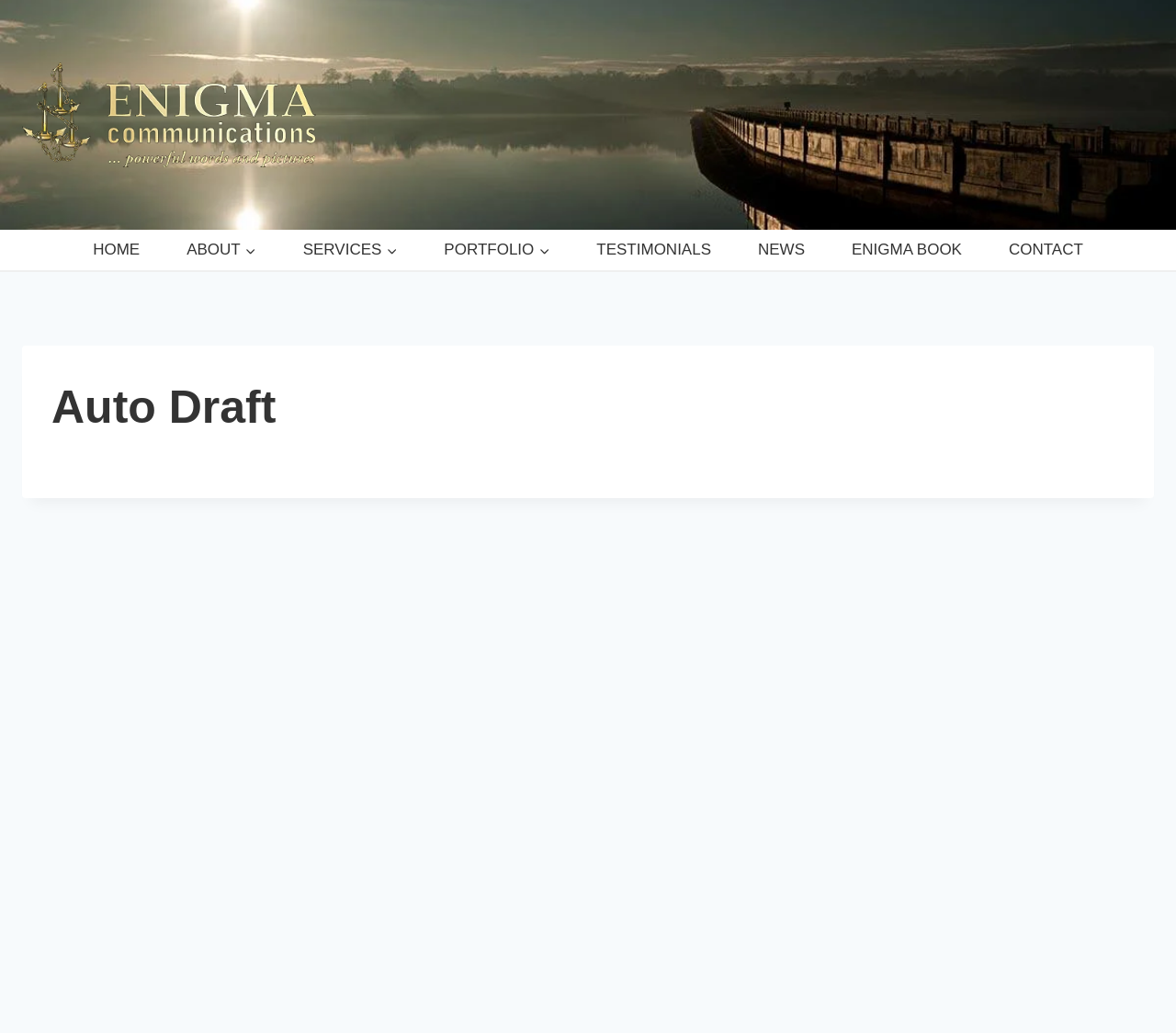With reference to the image, please provide a detailed answer to the following question: What is the main section of the webpage?

I found a main element that contains an article element. This suggests that the main section of the webpage is an article.